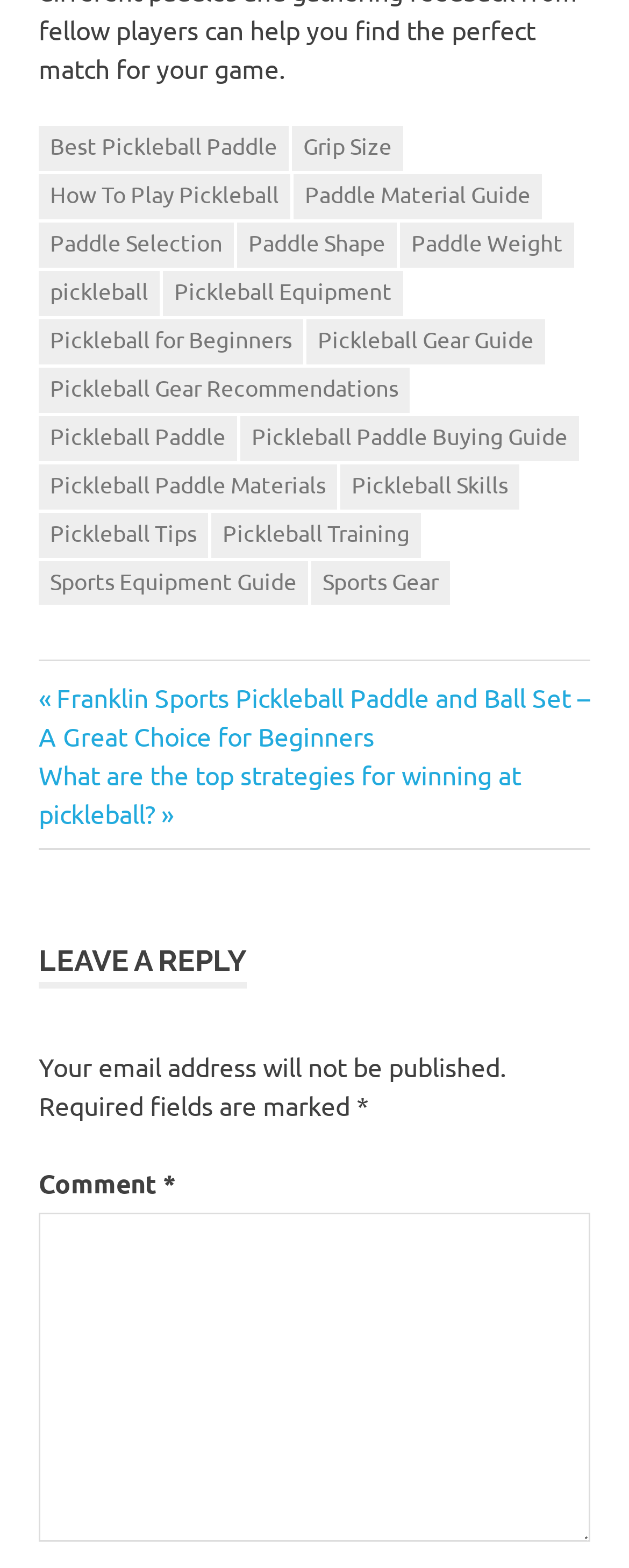What type of content is linked in the footer section?
Examine the image and provide an in-depth answer to the question.

The links in the footer section, such as 'Best Pickleball Paddle', 'Pickleball Equipment', and 'Pickleball for Beginners', suggest that they are linking to articles or resources related to pickleball. The content of these links is likely to be informative and educational, providing users with knowledge and guidance on various aspects of pickleball.